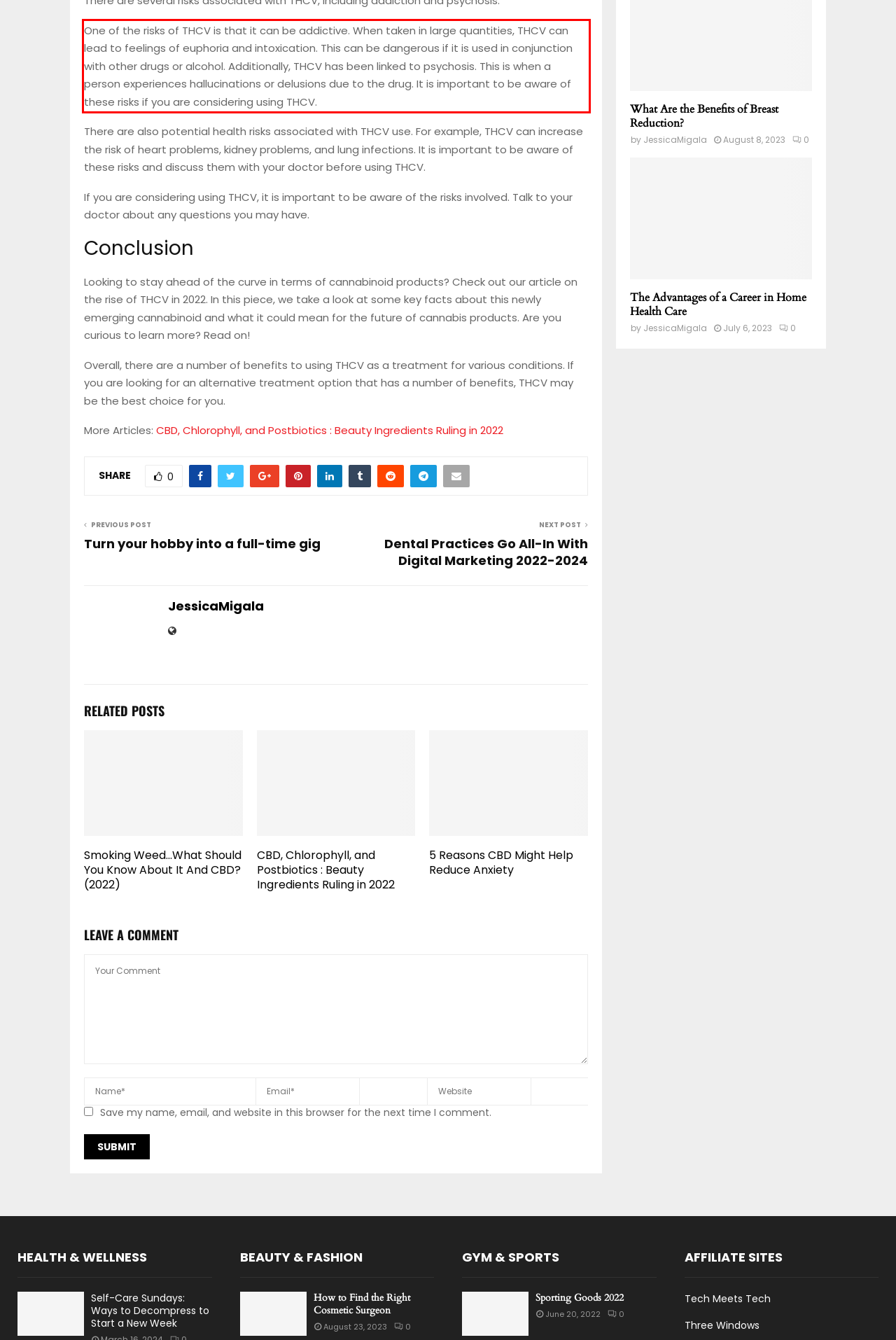Given the screenshot of the webpage, identify the red bounding box, and recognize the text content inside that red bounding box.

One of the risks of THCV is that it can be addictive. When taken in large quantities, THCV can lead to feelings of euphoria and intoxication. This can be dangerous if it is used in conjunction with other drugs or alcohol. Additionally, THCV has been linked to psychosis. This is when a person experiences hallucinations or delusions due to the drug. It is important to be aware of these risks if you are considering using THCV.